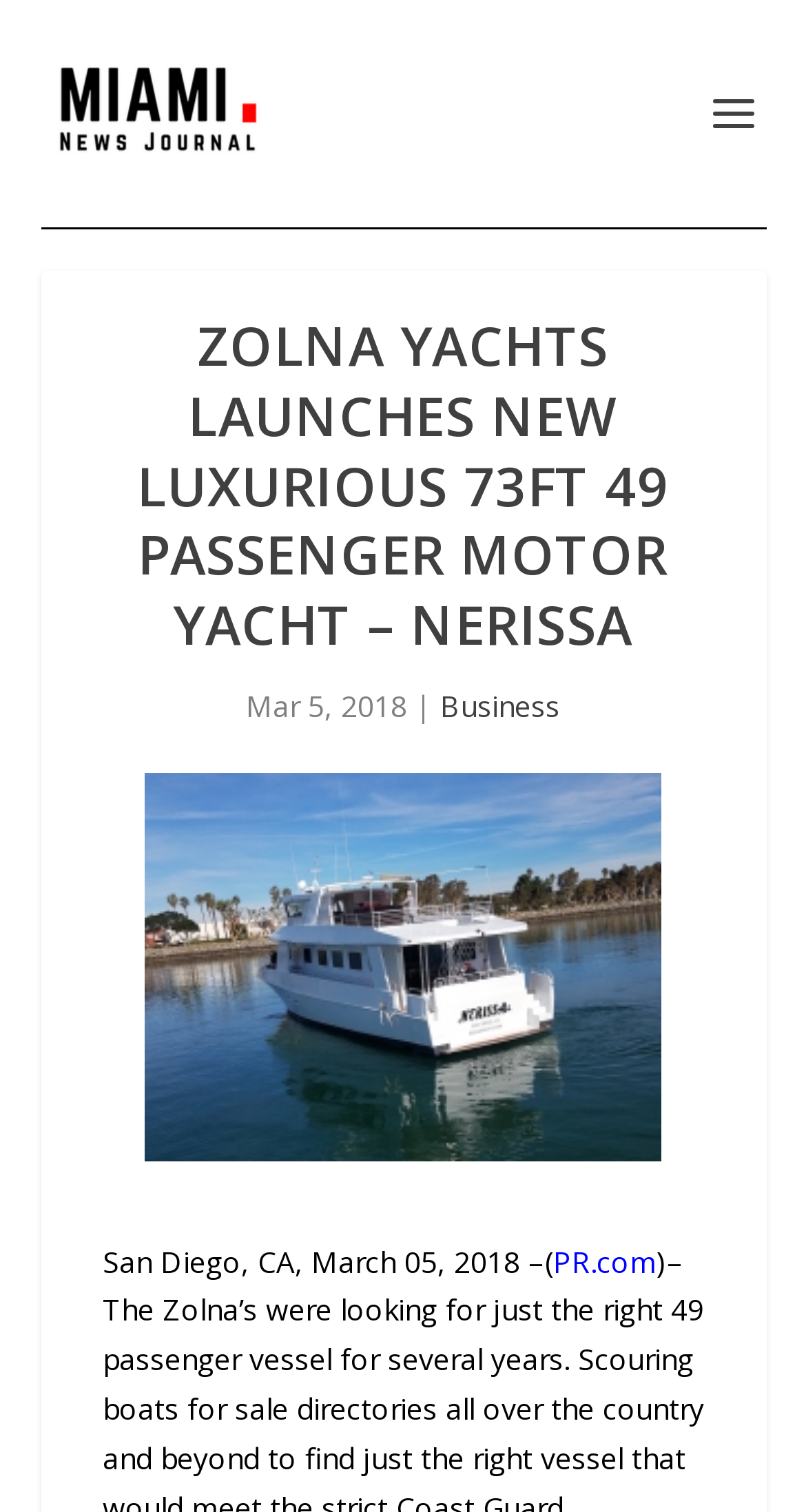What is the location mentioned in the article?
Answer the question based on the image using a single word or a brief phrase.

San Diego, CA